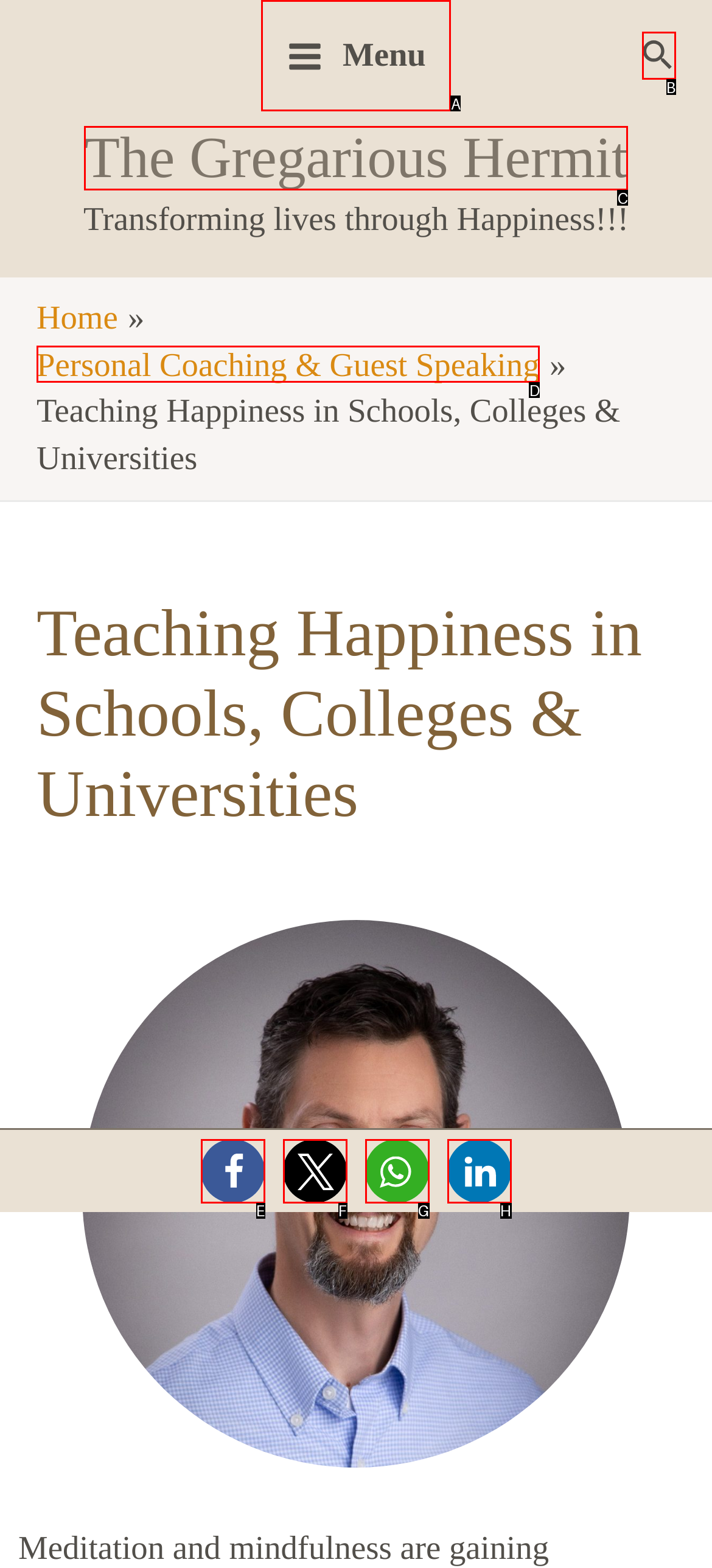Select the HTML element that needs to be clicked to perform the task: Click the main menu button. Reply with the letter of the chosen option.

A